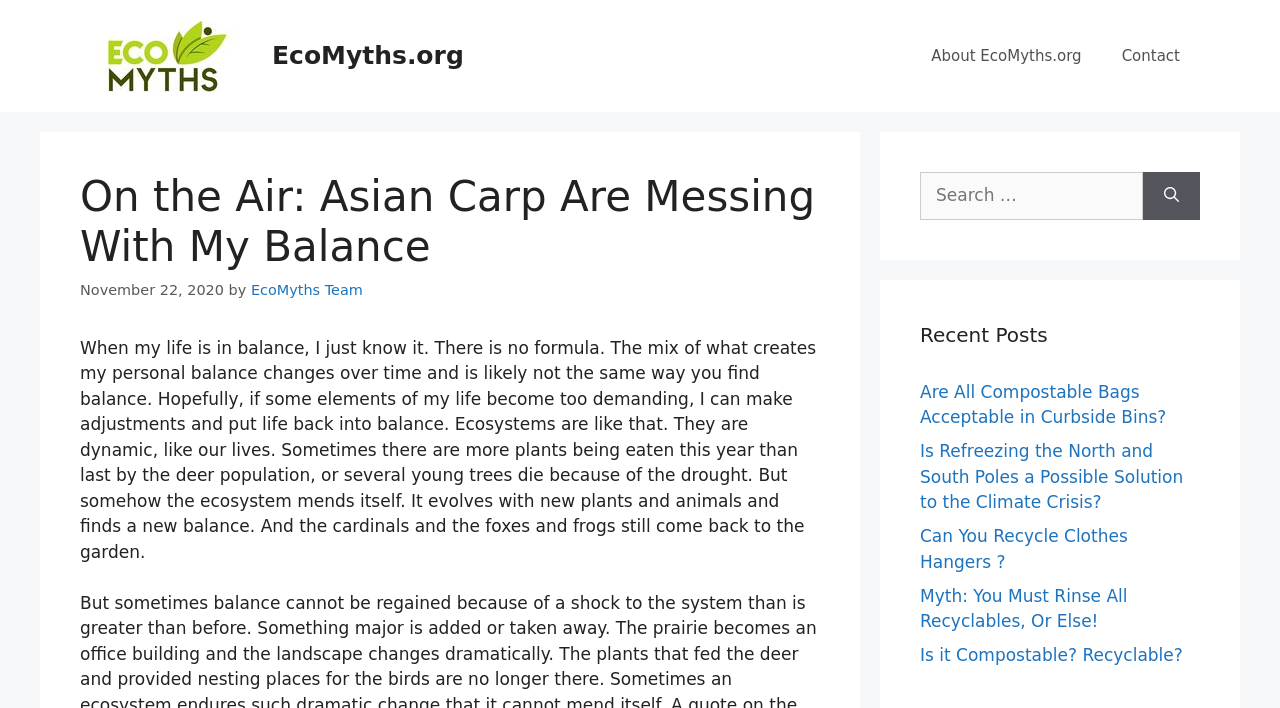Determine the main headline from the webpage and extract its text.

On the Air: Asian Carp Are Messing With My Balance